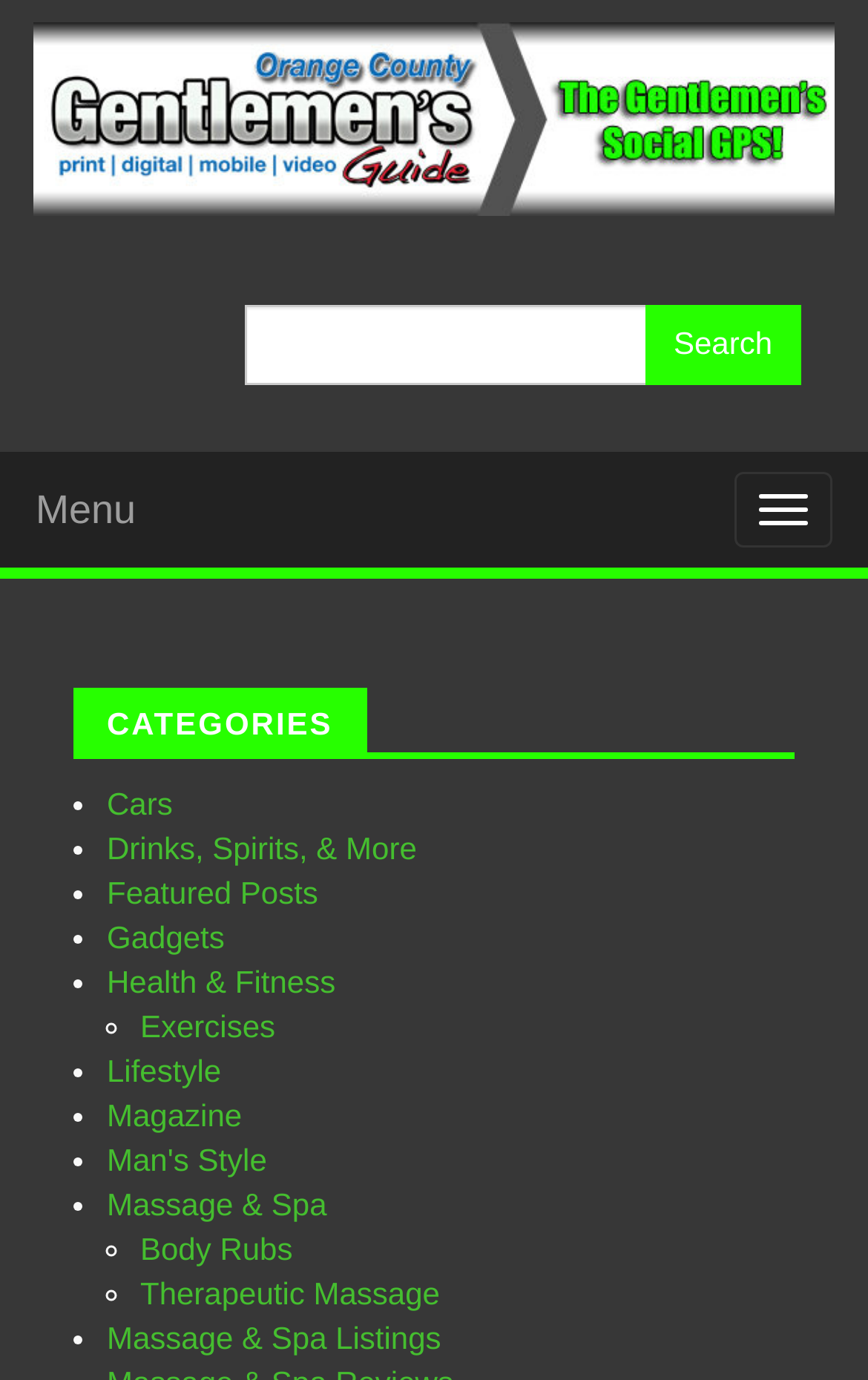Answer the question in a single word or phrase:
What is the last category listed?

Massage & Spa Listings